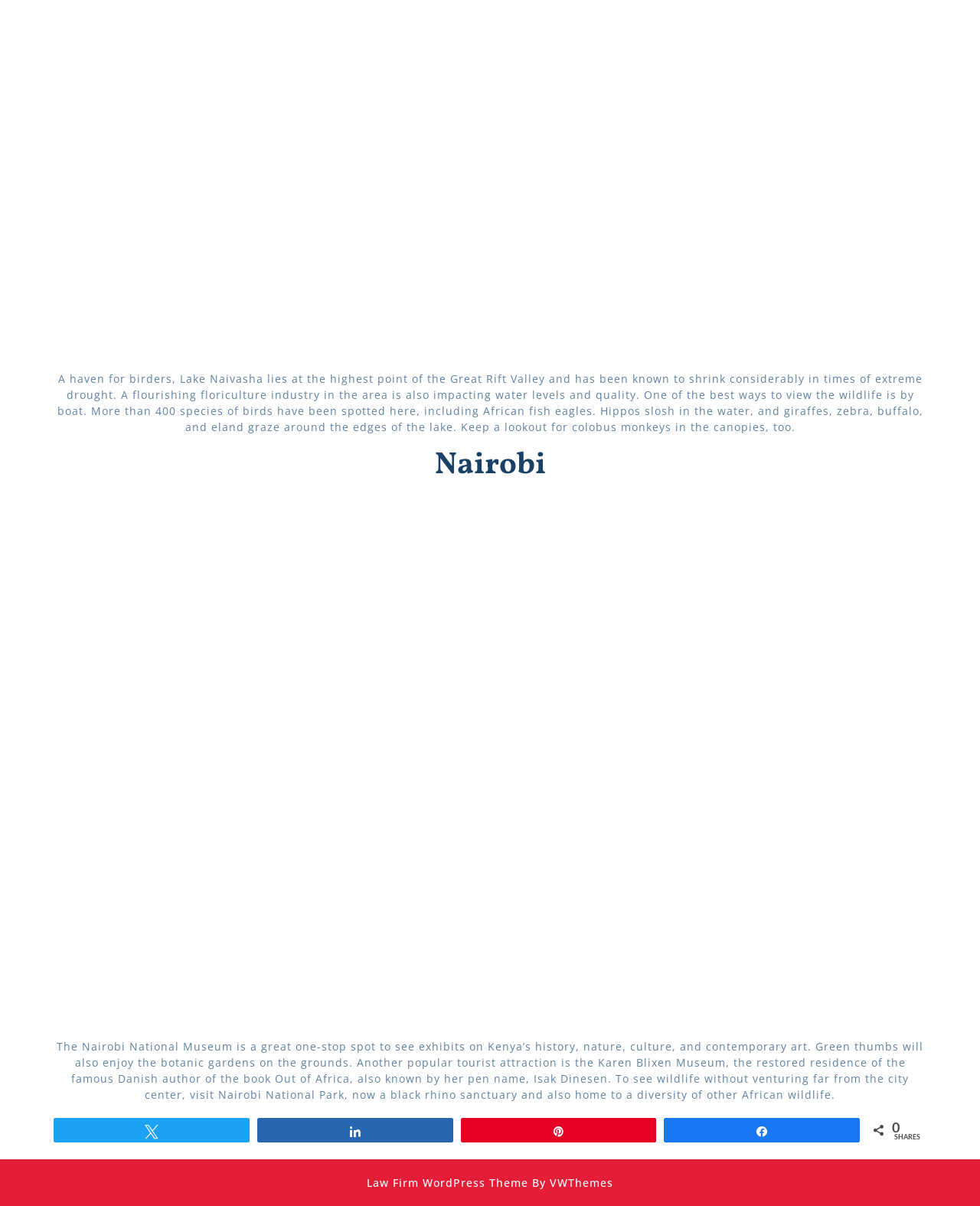Please analyze the image and provide a thorough answer to the question:
How many species of birds have been spotted at the lake?

I found the answer by reading the StaticText element with ID 105, which describes the lake and its wildlife. The text states that more than 400 species of birds have been spotted at the lake.